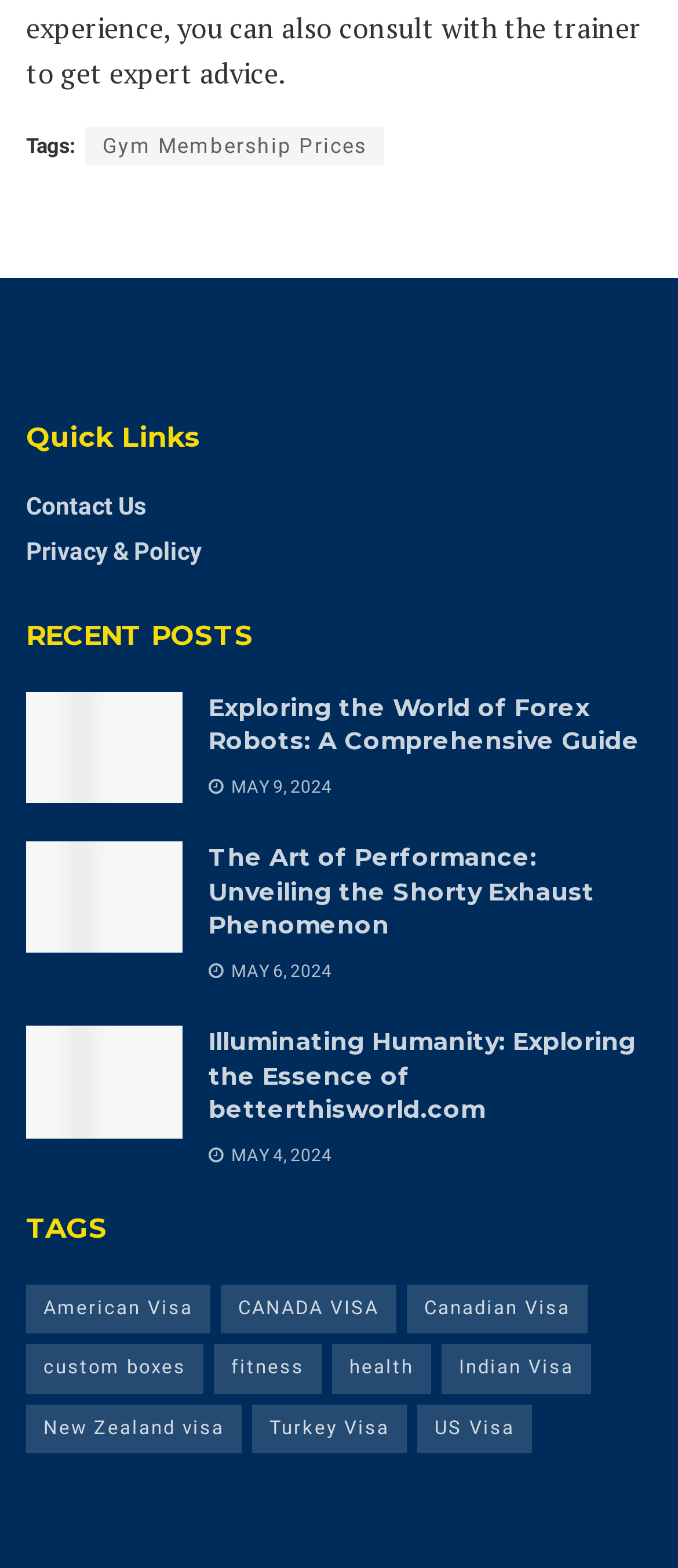What is the date of the latest post?
Using the image, provide a detailed and thorough answer to the question.

I looked at the section titled 'RECENT POSTS' and found the latest post with the date 'MAY 9, 2024' next to the link 'Exploring the World of Forex Robots: A Comprehensive Guide'.